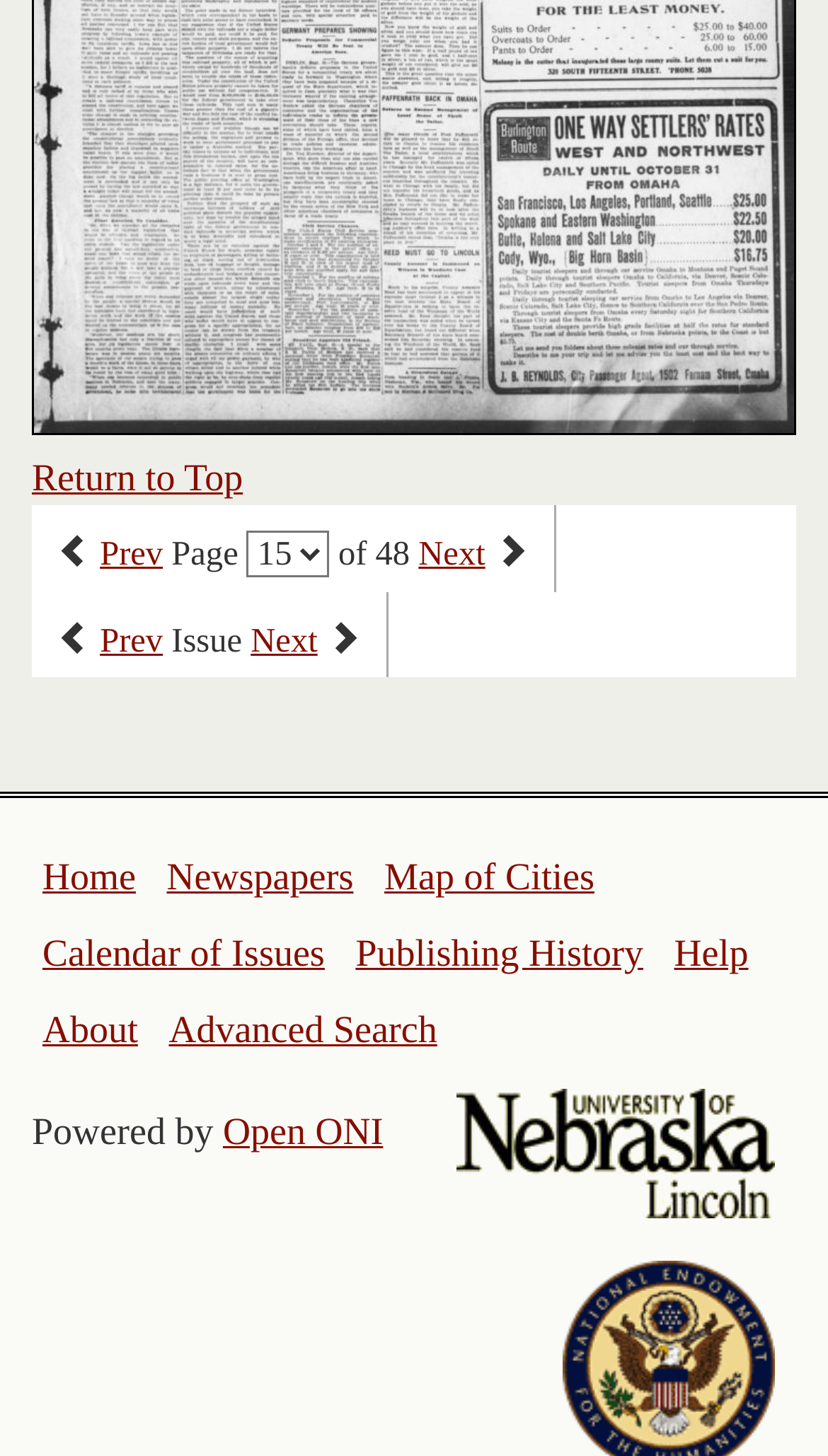Show the bounding box coordinates of the element that should be clicked to complete the task: "Select an option from the dropdown menu".

[0.298, 0.365, 0.398, 0.397]